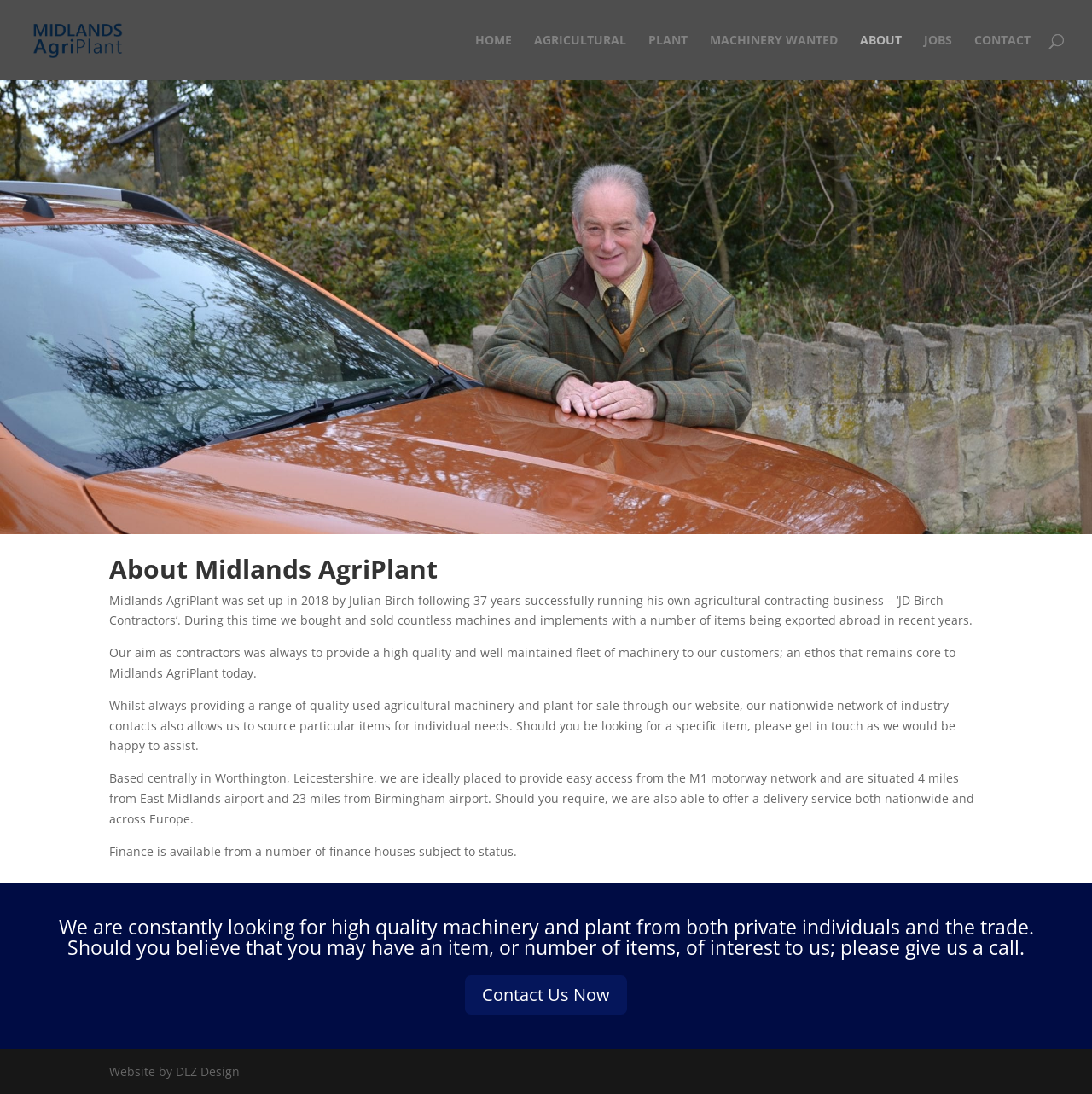Please specify the bounding box coordinates of the clickable section necessary to execute the following command: "Contact Midlands AgriPlant".

[0.426, 0.891, 0.574, 0.927]